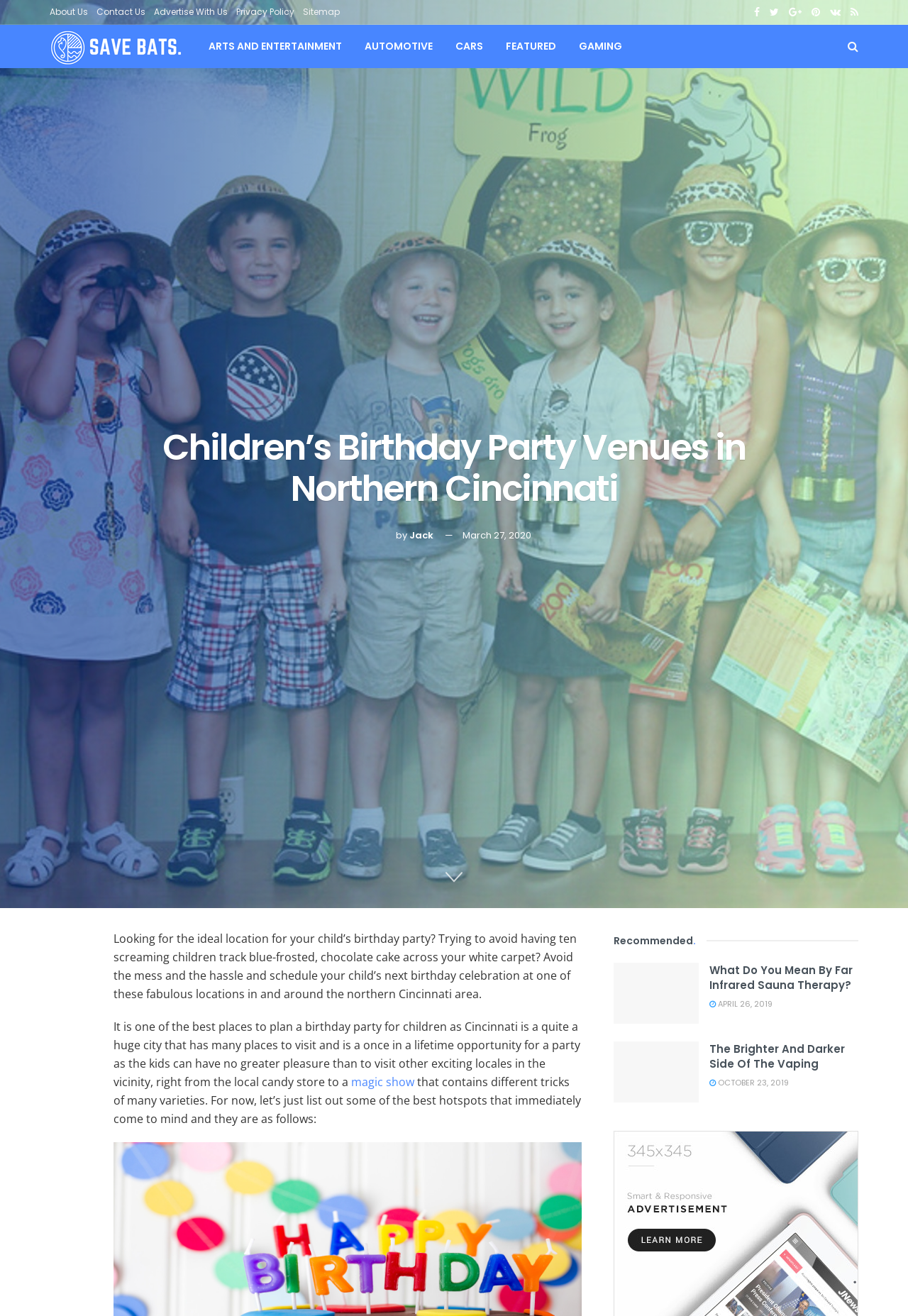Identify the bounding box for the UI element described as: "Arts and Entertainment". Ensure the coordinates are four float numbers between 0 and 1, formatted as [left, top, right, bottom].

[0.217, 0.019, 0.389, 0.052]